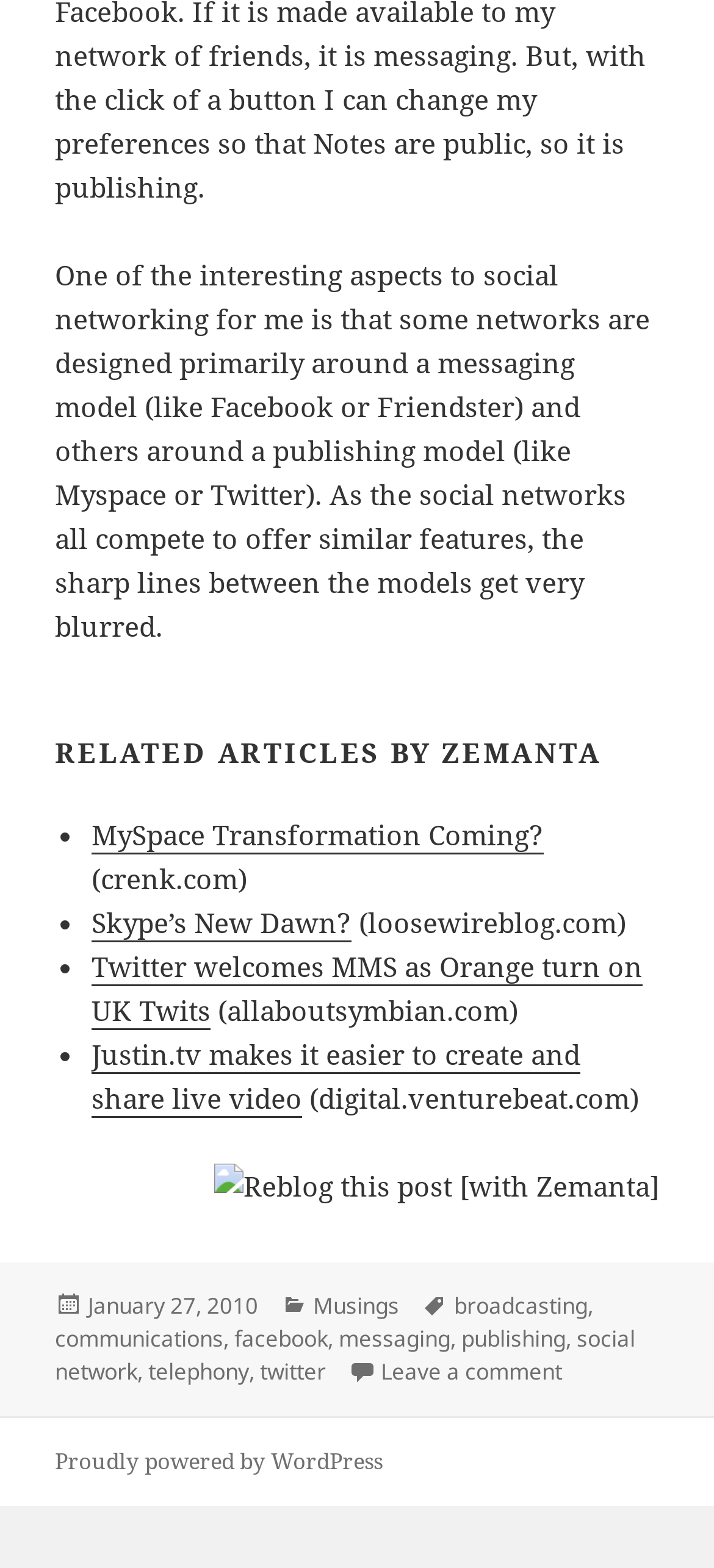Show the bounding box coordinates of the region that should be clicked to follow the instruction: "Click on 'MySpace Transformation Coming?'."

[0.128, 0.52, 0.761, 0.545]